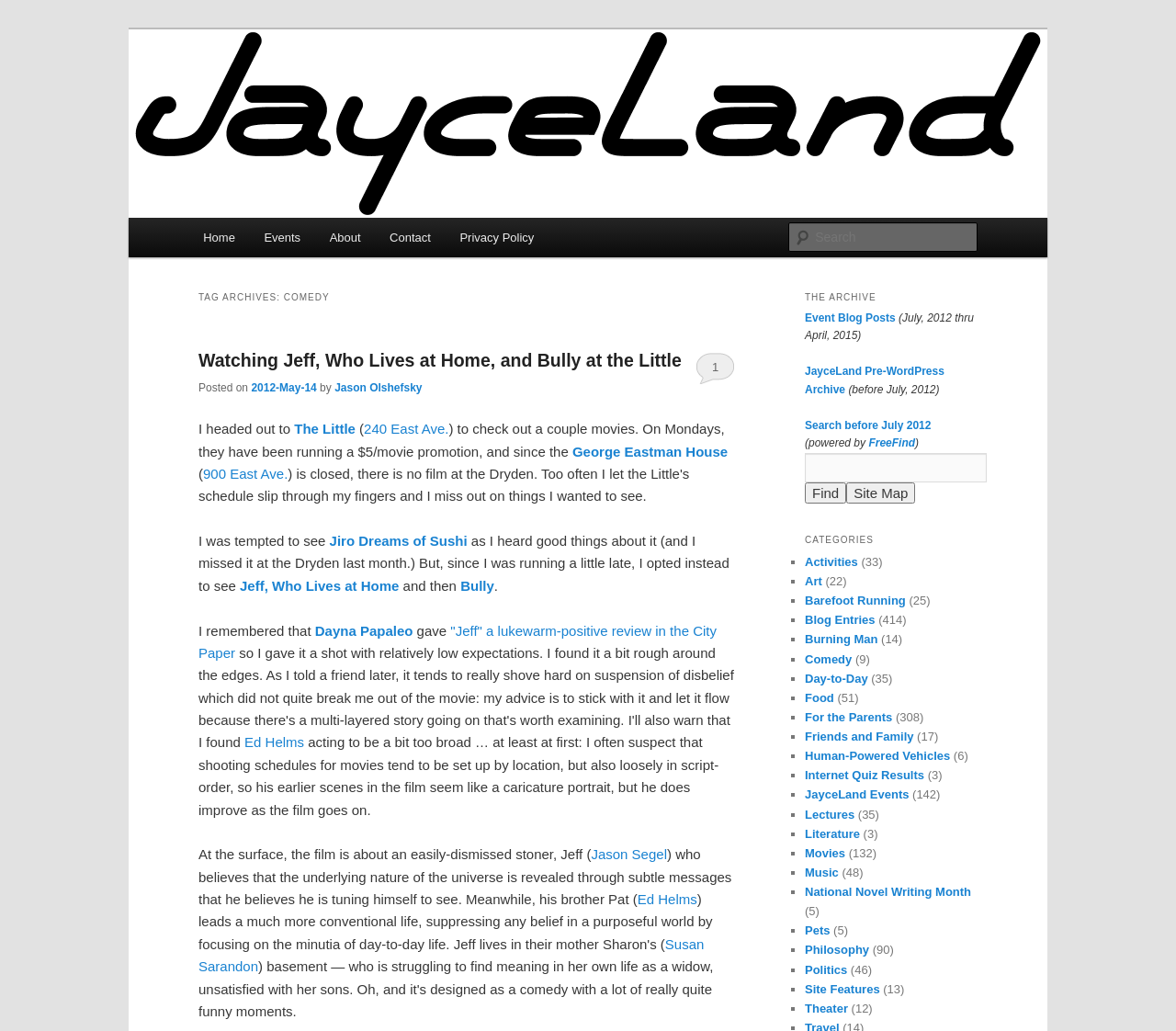Using the details in the image, give a detailed response to the question below:
How many links are there in the main menu?

The main menu is located under the 'Main menu' heading, and there are 6 links, which are 'Home', 'Events', 'About', 'Contact', 'Privacy Policy', and one more.